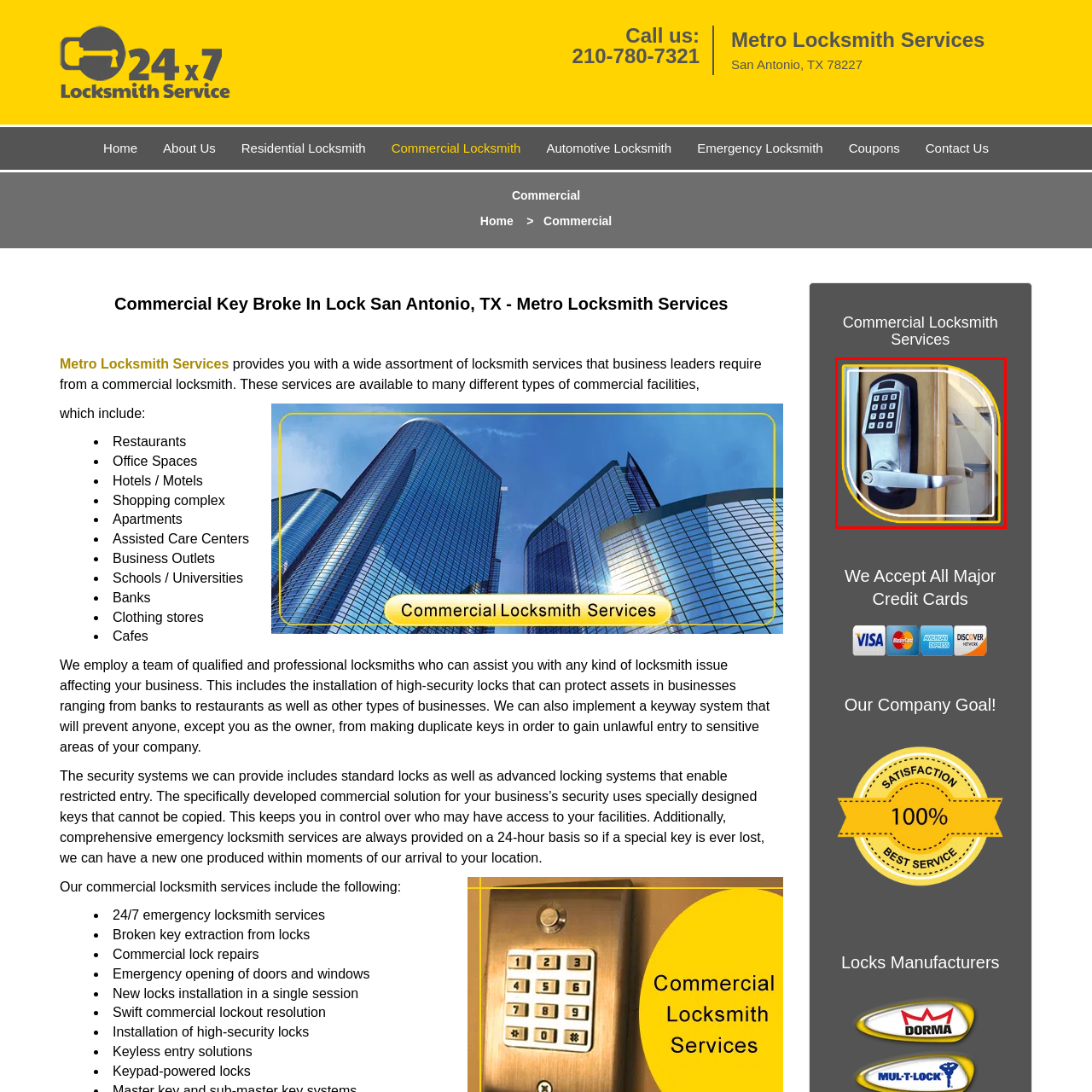Explain what is happening in the image inside the red outline in great detail.

The image features a sleek, modern keypad lock installed on a wooden door. This keyless entry system is designed for enhanced security, showcasing a digital keypad with a matrix of numbered buttons, allowing users to enter a combination for access. The lock's metallic handle adds a practical touch, contrasting elegantly with the smooth wooden surface of the door. This type of locking mechanism is ideal for commercial use, providing a combination of convenience and high-security access for businesses. The overall design reflects a blend of functionality and contemporary aesthetics, making it a suitable choice for various commercial facilities.